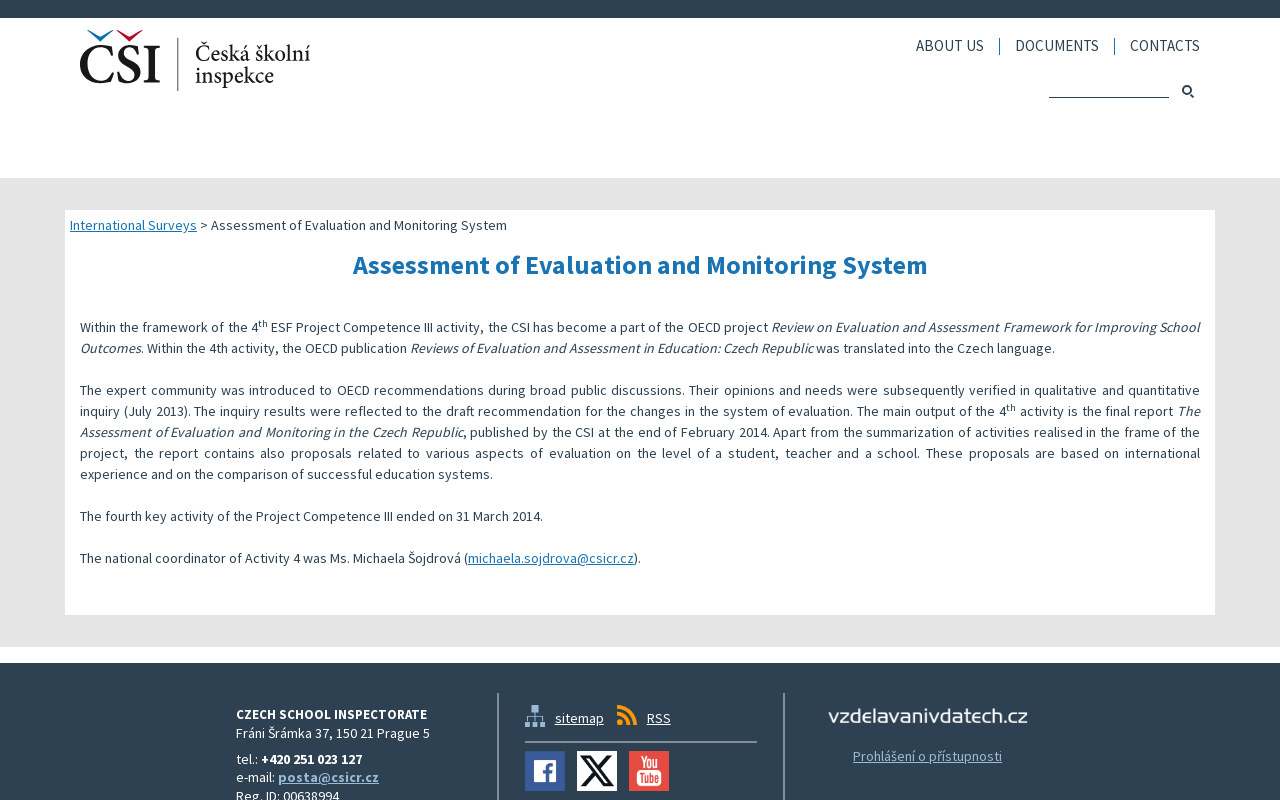What is the purpose of the 4th activity of the Project Competence III?
Please provide a single word or phrase in response based on the screenshot.

To review evaluation and assessment framework